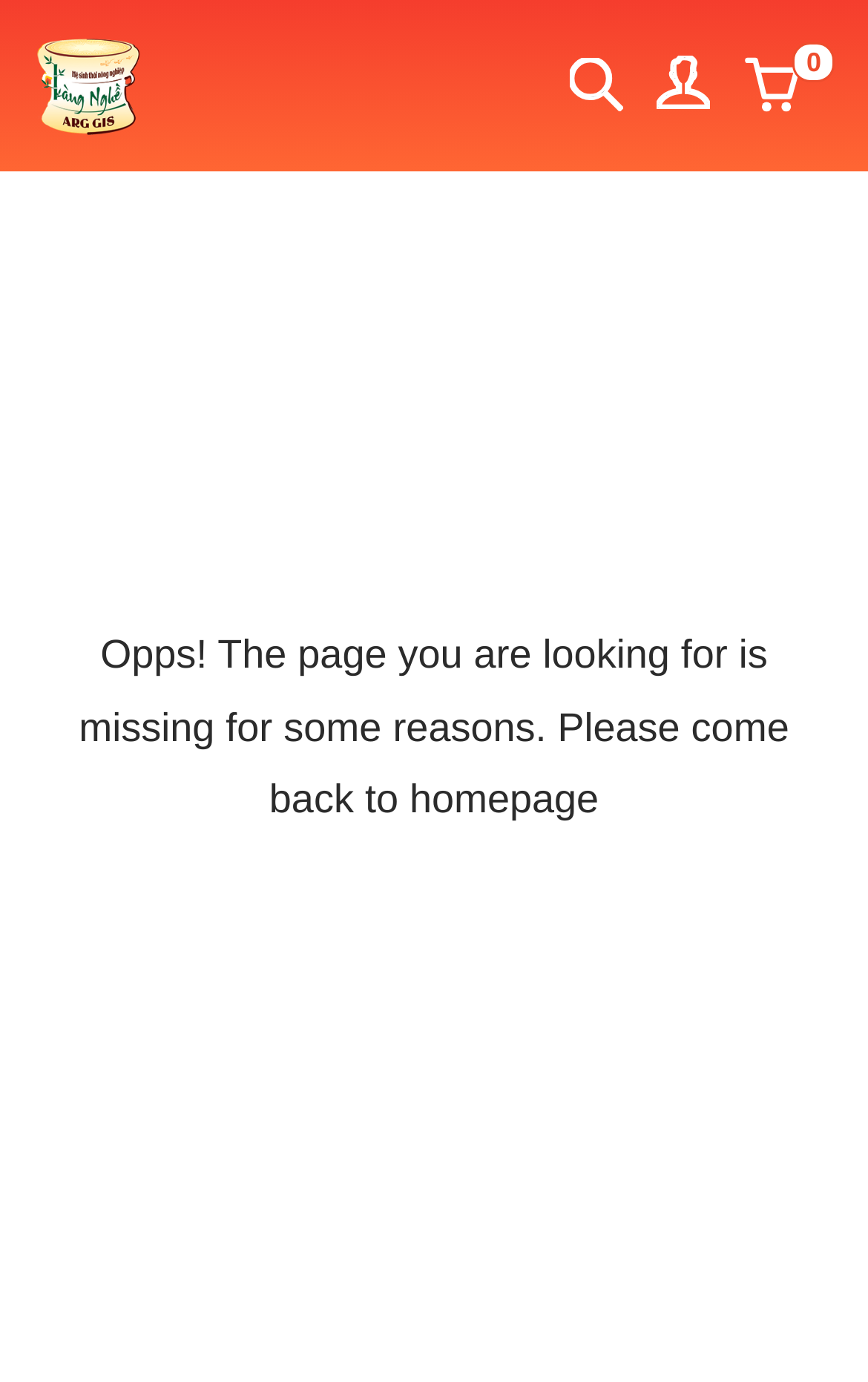What is the purpose of the searchbox?
Please provide a comprehensive answer based on the information in the image.

The searchbox is a UI element that allows users to input keywords or phrases to search for specific content within the website. Its presence suggests that the website has a vast amount of content that users can search through.